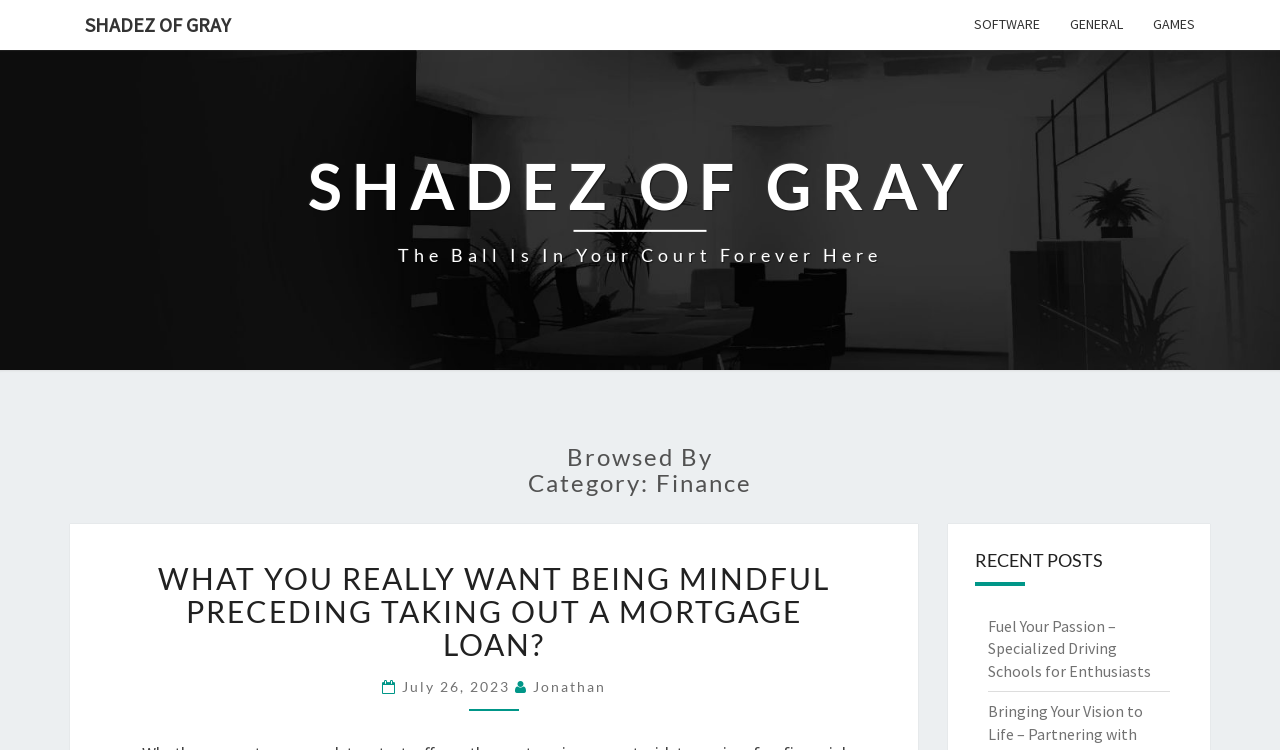Summarize the webpage comprehensively, mentioning all visible components.

The webpage is about finance, specifically Shadez Of Gray, with a prominent link to the main page at the top left. To the right of this link, there are three more links: SOFTWARE, GENERAL, and GAMES, which are likely categories or sections of the website.

Below the top links, there is a large heading that reads "SHADEZ OF GRAY The Ball Is In Your Court Forever Here", which is divided into two lines. This heading is centered on the page.

Further down, there is a heading that says "Browsed By Category: Finance", which is followed by a section with a heading "WHAT YOU REALLY WANT BEING MINDFUL PRECEDING TAKING OUT A MORTGAGE LOAN?". This section has a link to an article with the same title, and below it, there is a line with the date "July 26, 2023" and the author's name "Jonathan".

To the right of this section, there is a heading "RECENT POSTS", and below it, there is a link to an article titled "Fuel Your Passion – Specialized Driving Schools for Enthusiasts".